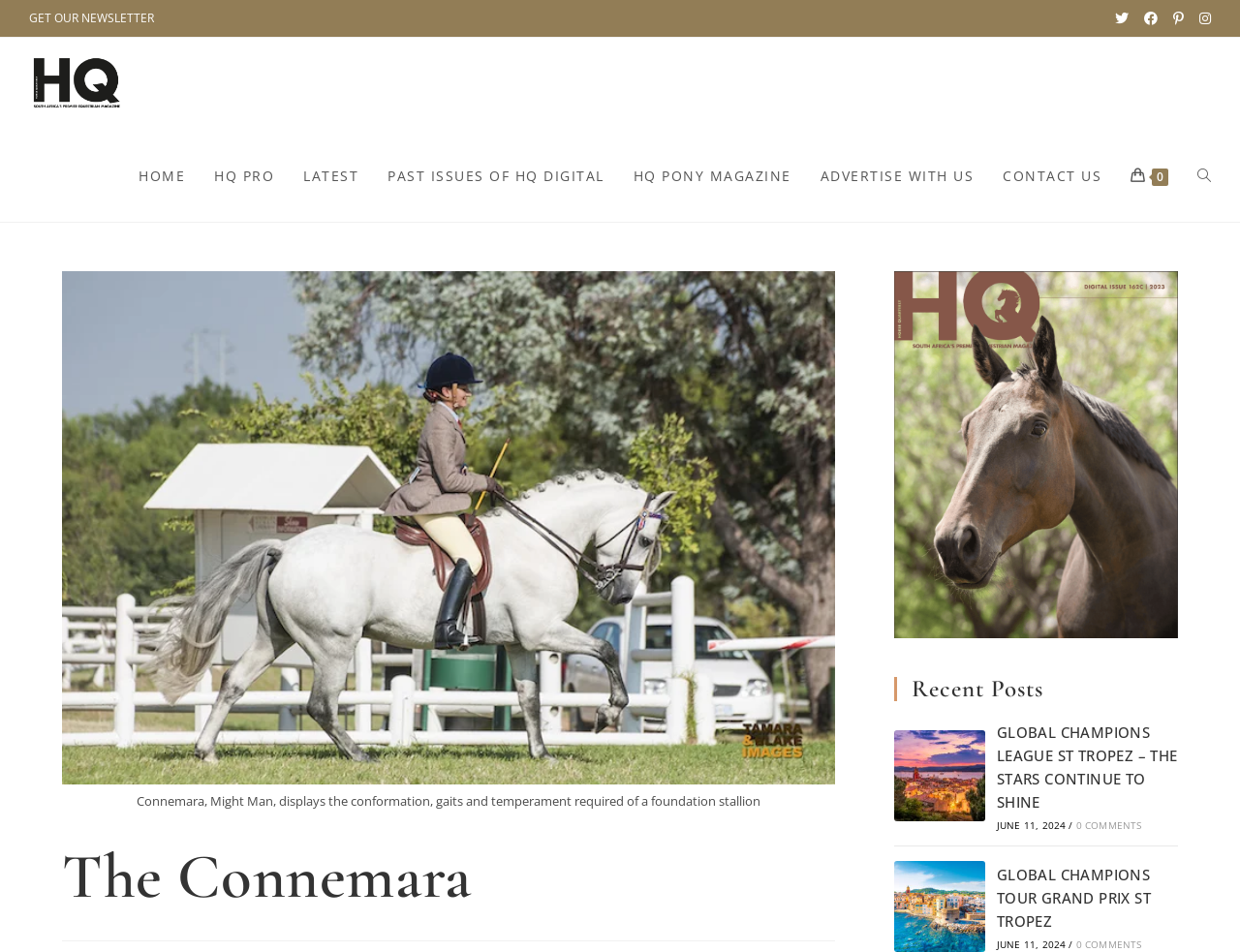Pinpoint the bounding box coordinates of the clickable element to carry out the following instruction: "Visit Facebook page."

[0.916, 0.009, 0.94, 0.029]